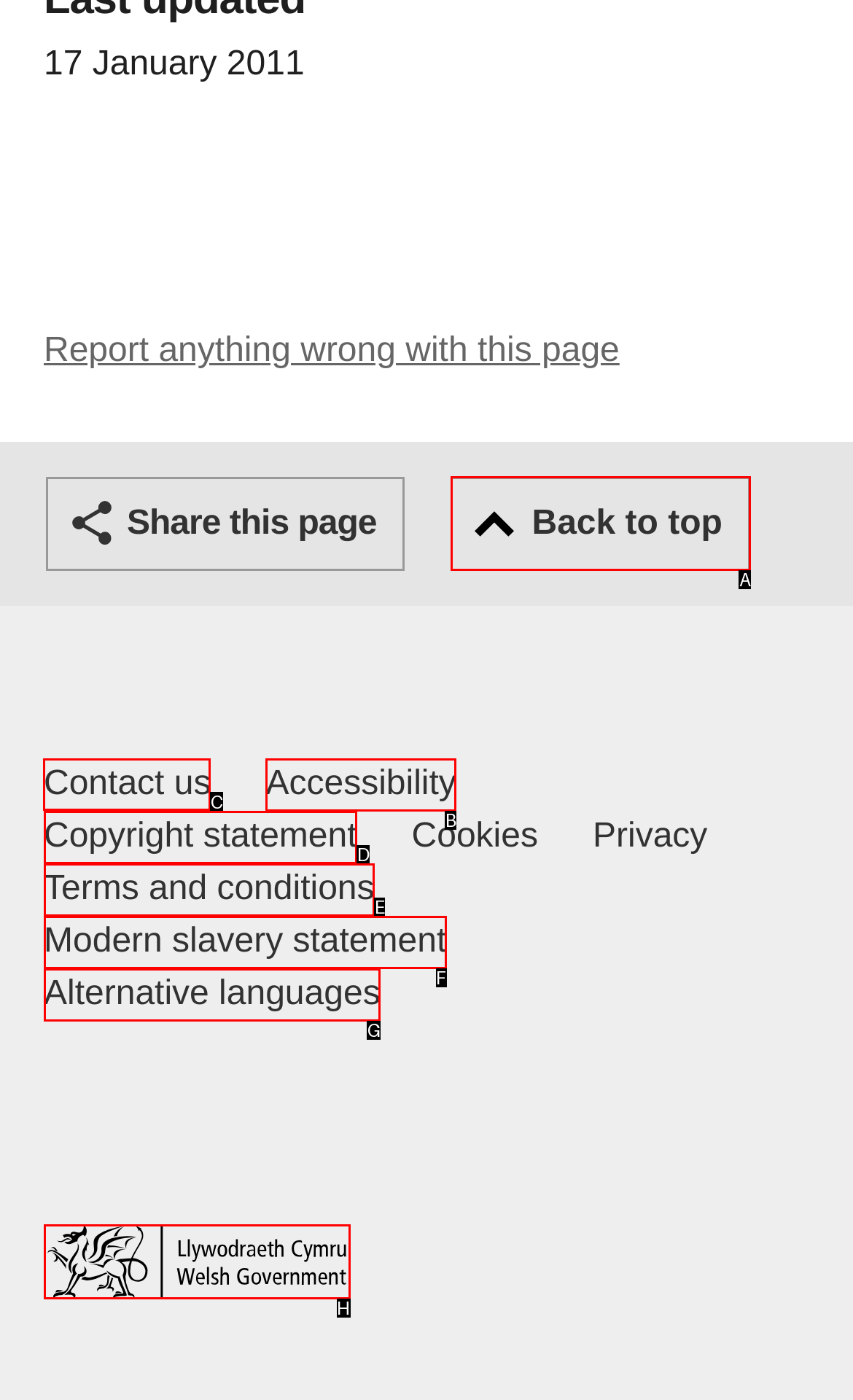Identify the letter of the UI element I need to click to carry out the following instruction: Click the university logo

None